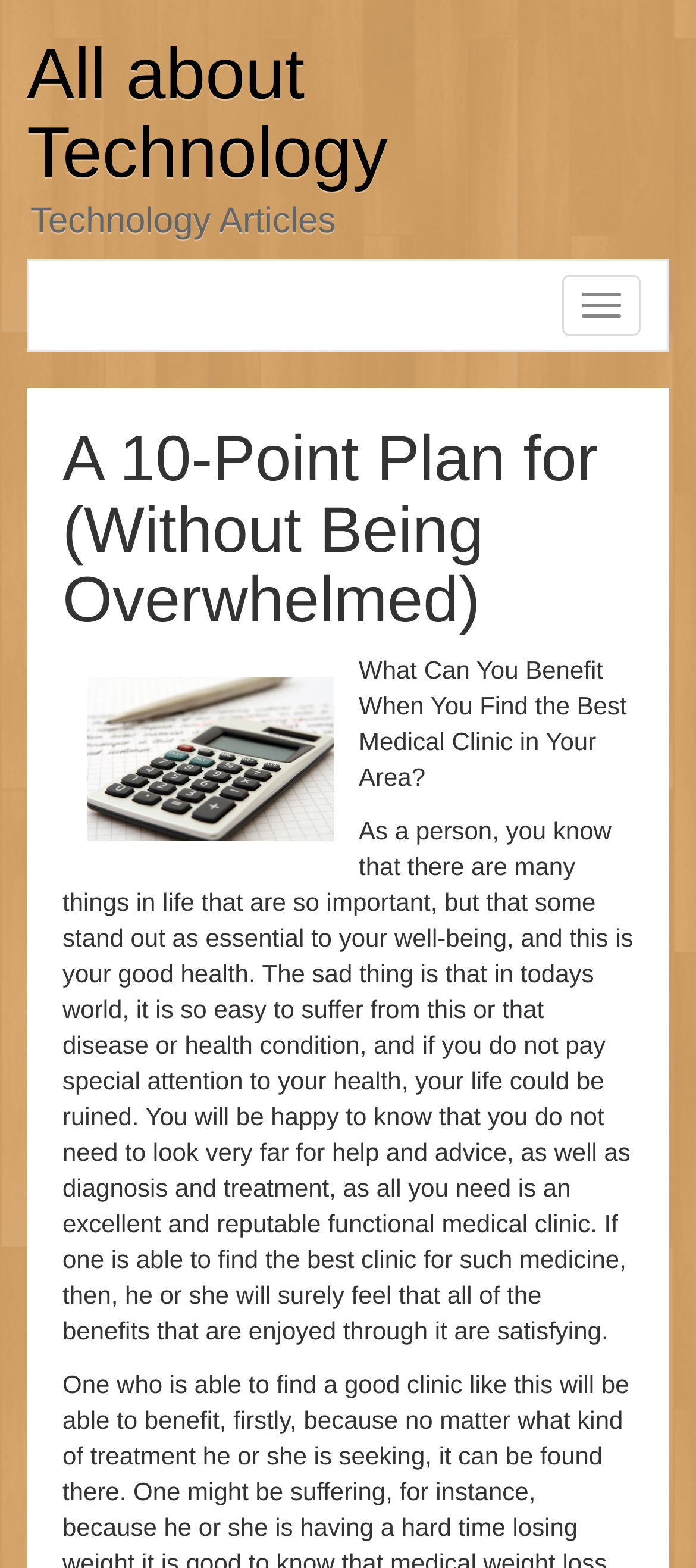Please find and generate the text of the main heading on the webpage.

All about Technology